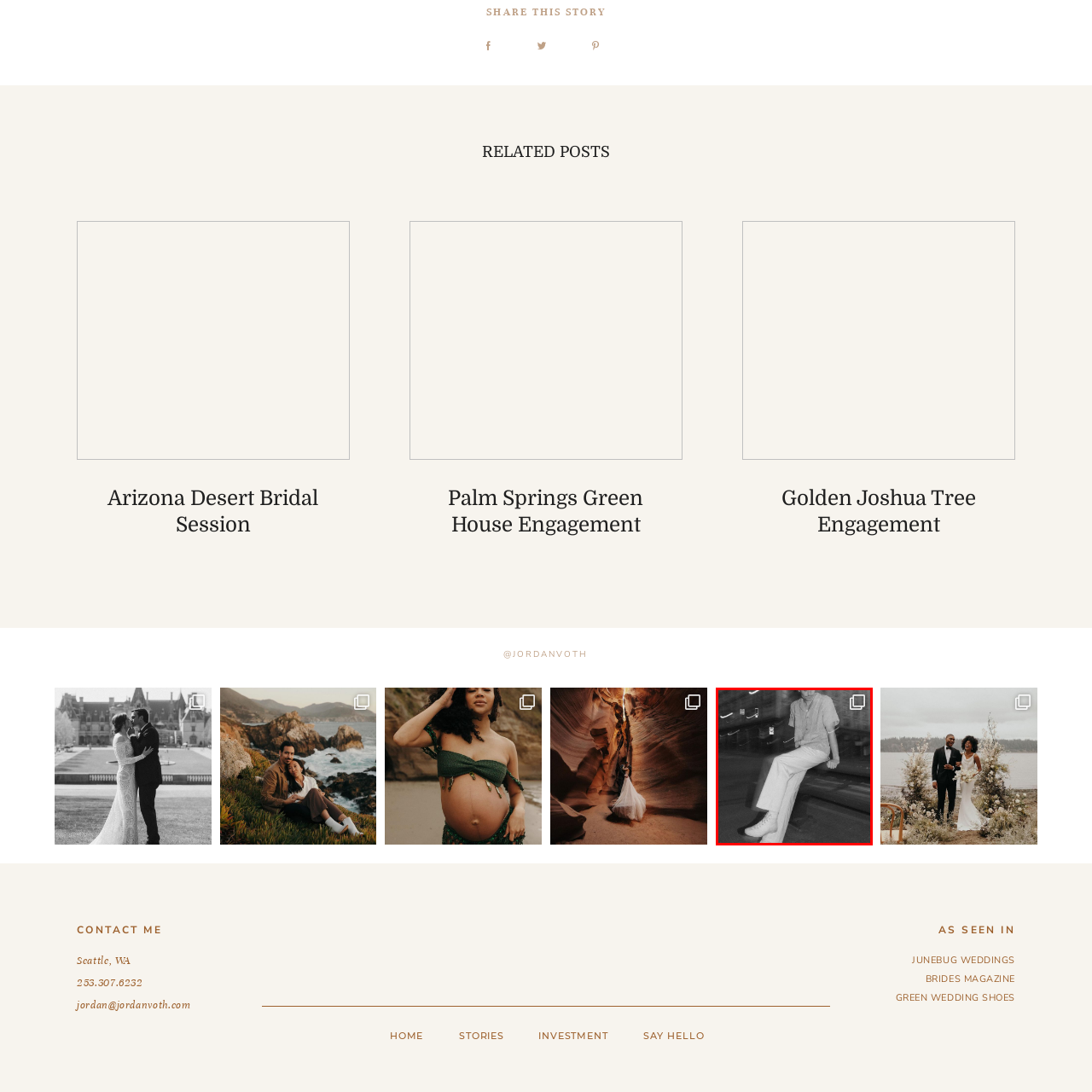Give an in-depth description of the scene depicted in the red-outlined box.

In this captivating black-and-white photograph, a person sits casually on a railing, exuding a relaxed yet stylish vibe. Dressed in a light-colored, short-sleeved button-up shirt and wide-leg pants, the outfit is complemented by cool, chunky white boots that give the look a modern edge. The background blurs slightly, suggesting movement and adding depth to the scene, likely capturing a bustling urban environment. The soft focus around the edges contrasts sharply with the subject, highlighting their pose and expression. This image resonates with themes of youth, individuality, and the effortless blend of fashion and urban life.